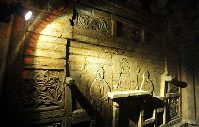Detail every aspect of the image in your description.

The image depicts an intricately carved stone wall, likely from an ancient tomb or archaeological site, showcasing detailed reliefs that appear to represent ceremonial figures. Soft lighting enhances the textures of the carvings, casting shadows that bring depth to the scene. This artistry hints at the cultural significance of the site, potentially tied to the themes of reverence and remembrance found in ancient civilizations. The wall's age suggests it could be related to historical funerary practices or rituals, inviting viewers to reflect on the artistry and beliefs of those who created it. This image is associated with the theme of museums and cultural preservation, illustrating the importance of such artifacts in understanding human history.